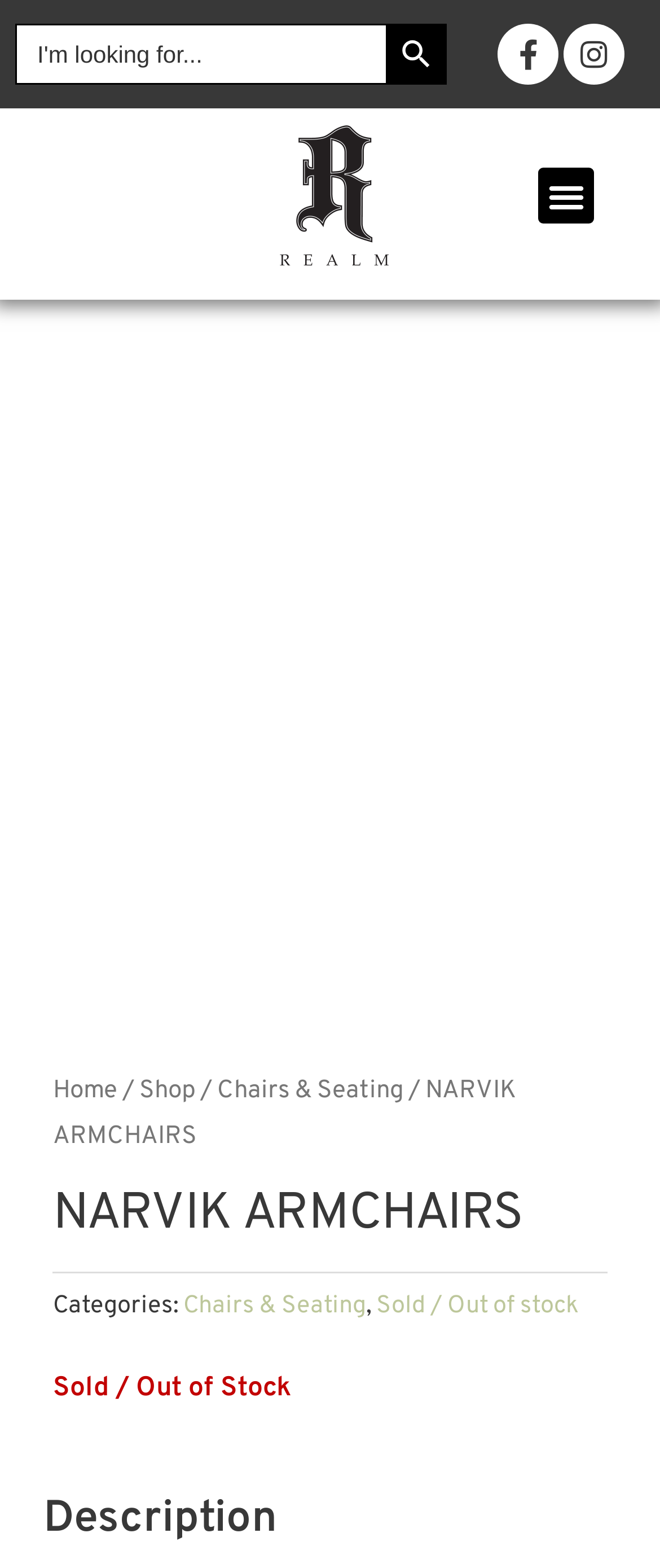Identify the bounding box coordinates for the region of the element that should be clicked to carry out the instruction: "Search for something". The bounding box coordinates should be four float numbers between 0 and 1, i.e., [left, top, right, bottom].

[0.023, 0.015, 0.677, 0.054]